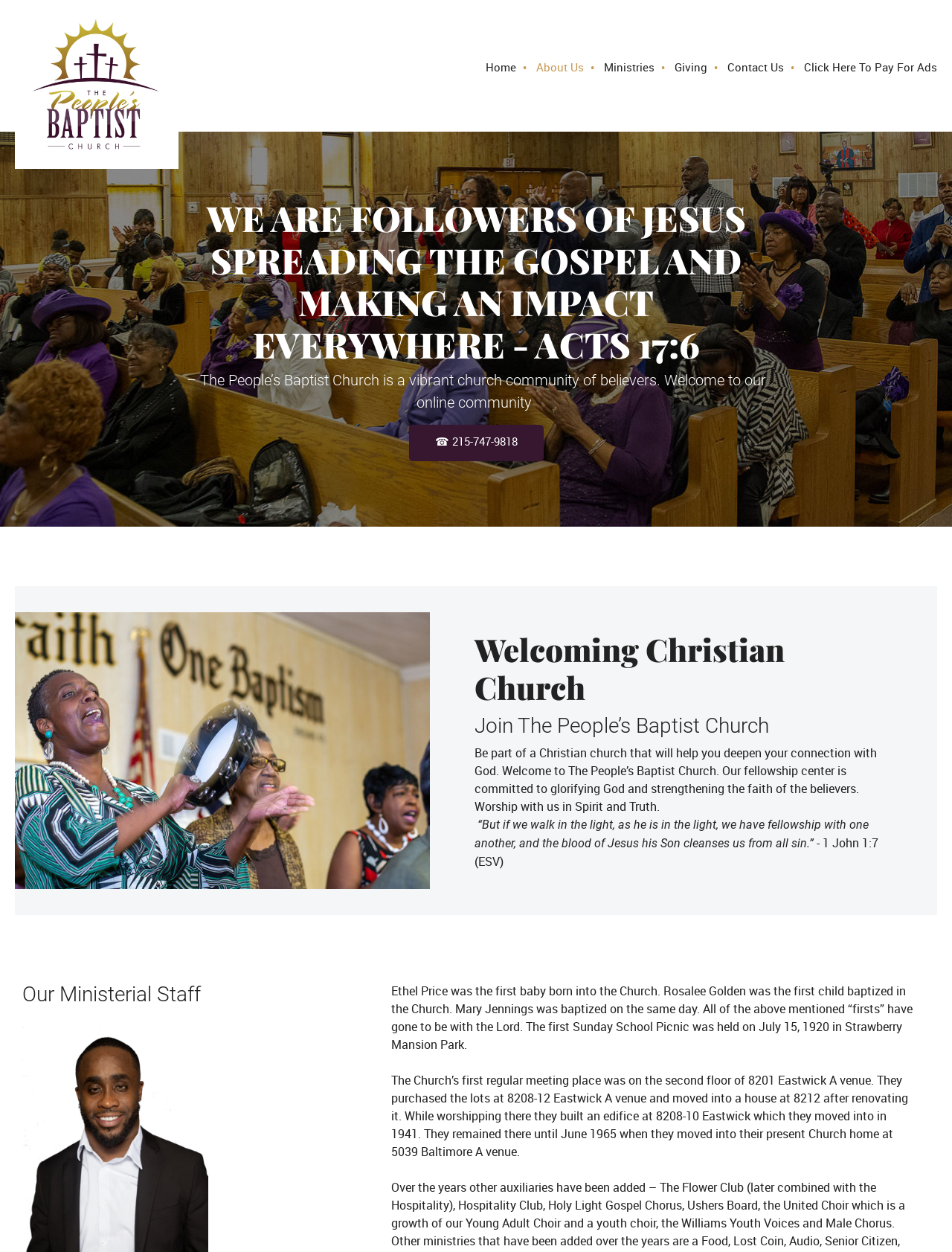What is the theme of the image on the right side of the webpage?
Answer the question with a single word or phrase, referring to the image.

Church performers